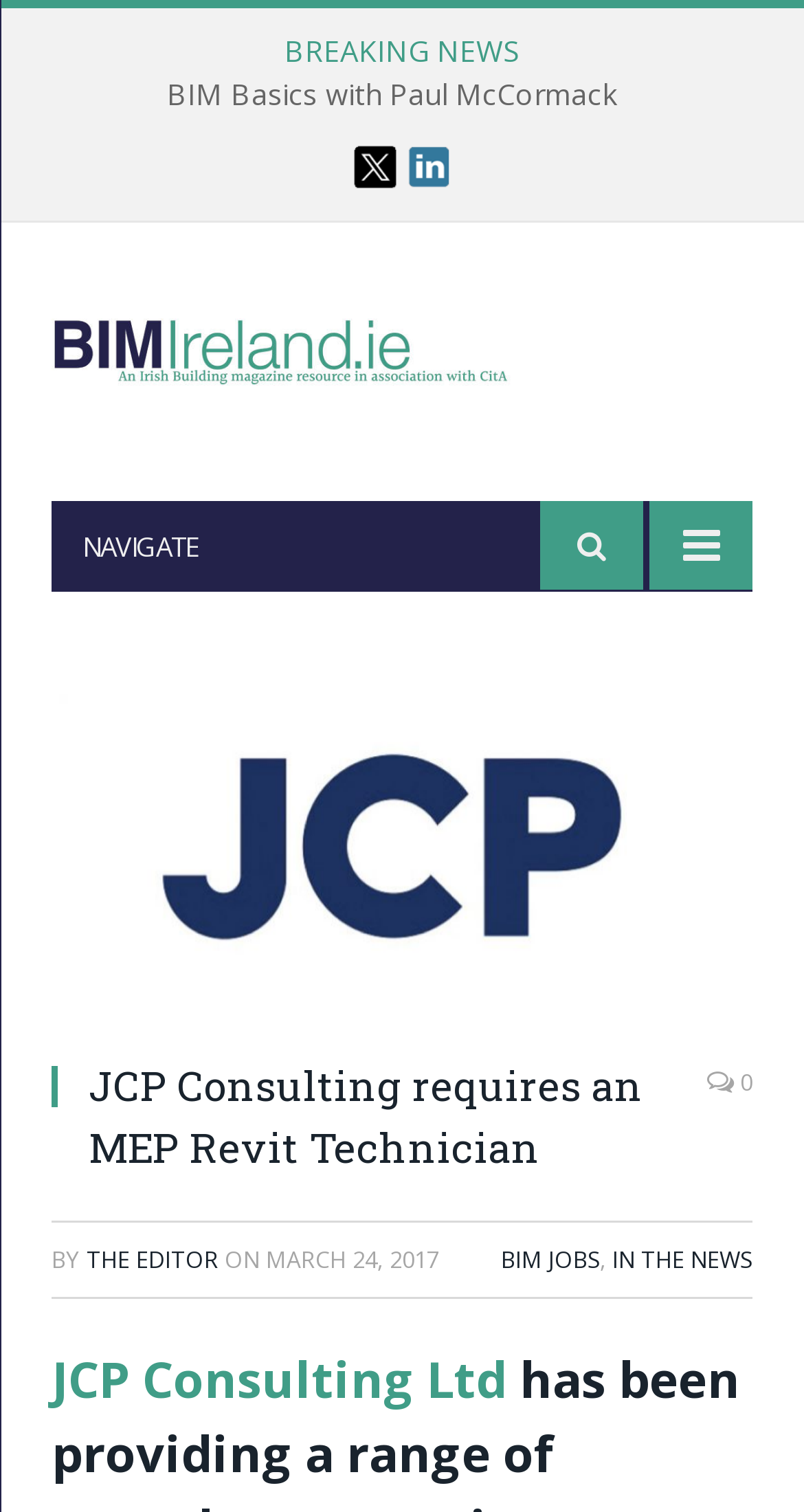Using the provided element description, identify the bounding box coordinates as (top-left x, top-left y, bottom-right x, bottom-right y). Ensure all values are between 0 and 1. Description: JCP Consulting Ltd

[0.064, 0.889, 0.631, 0.934]